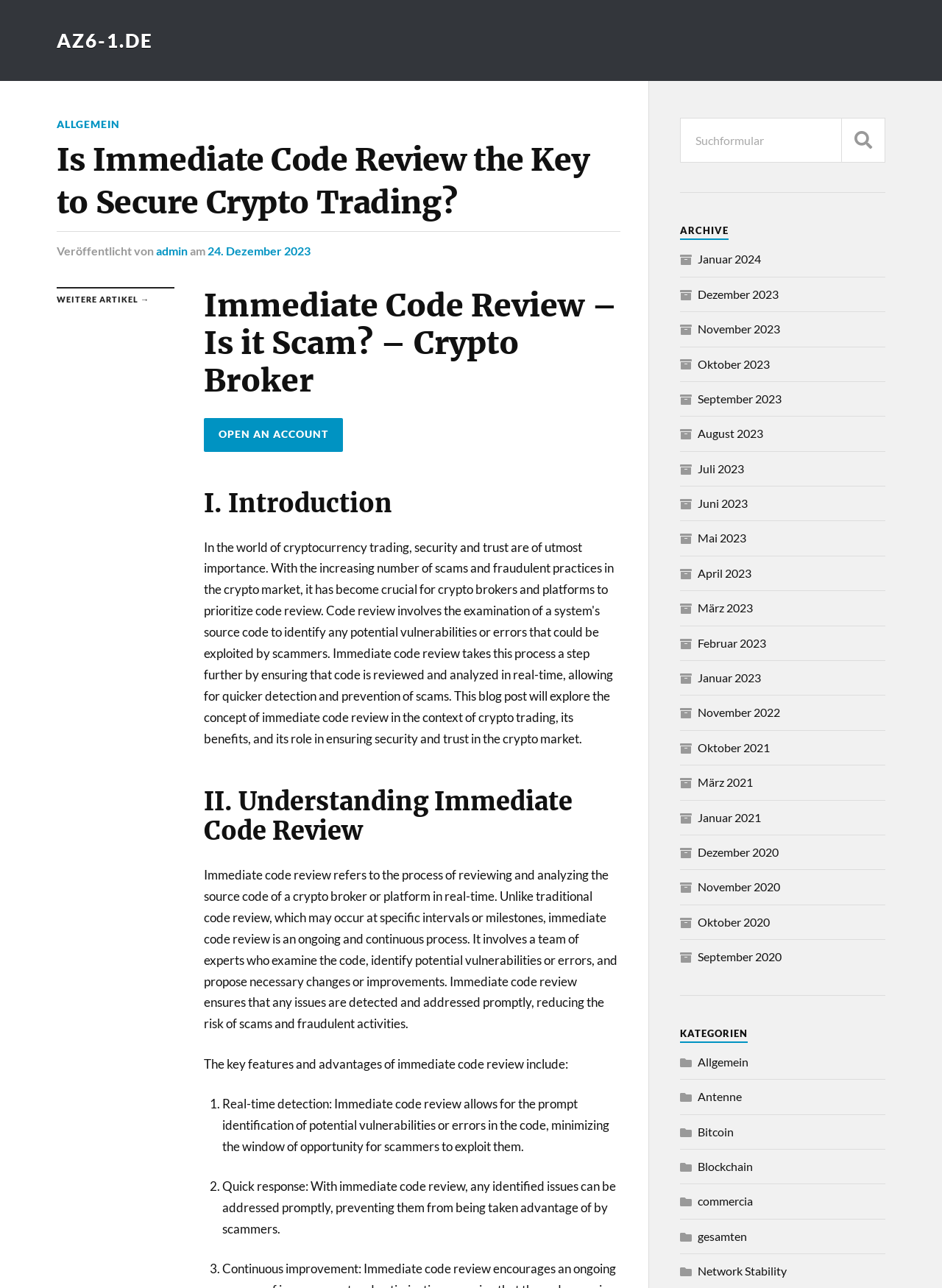Show the bounding box coordinates of the region that should be clicked to follow the instruction: "Go to the 'ARCHIVE' section."

[0.722, 0.175, 0.774, 0.186]